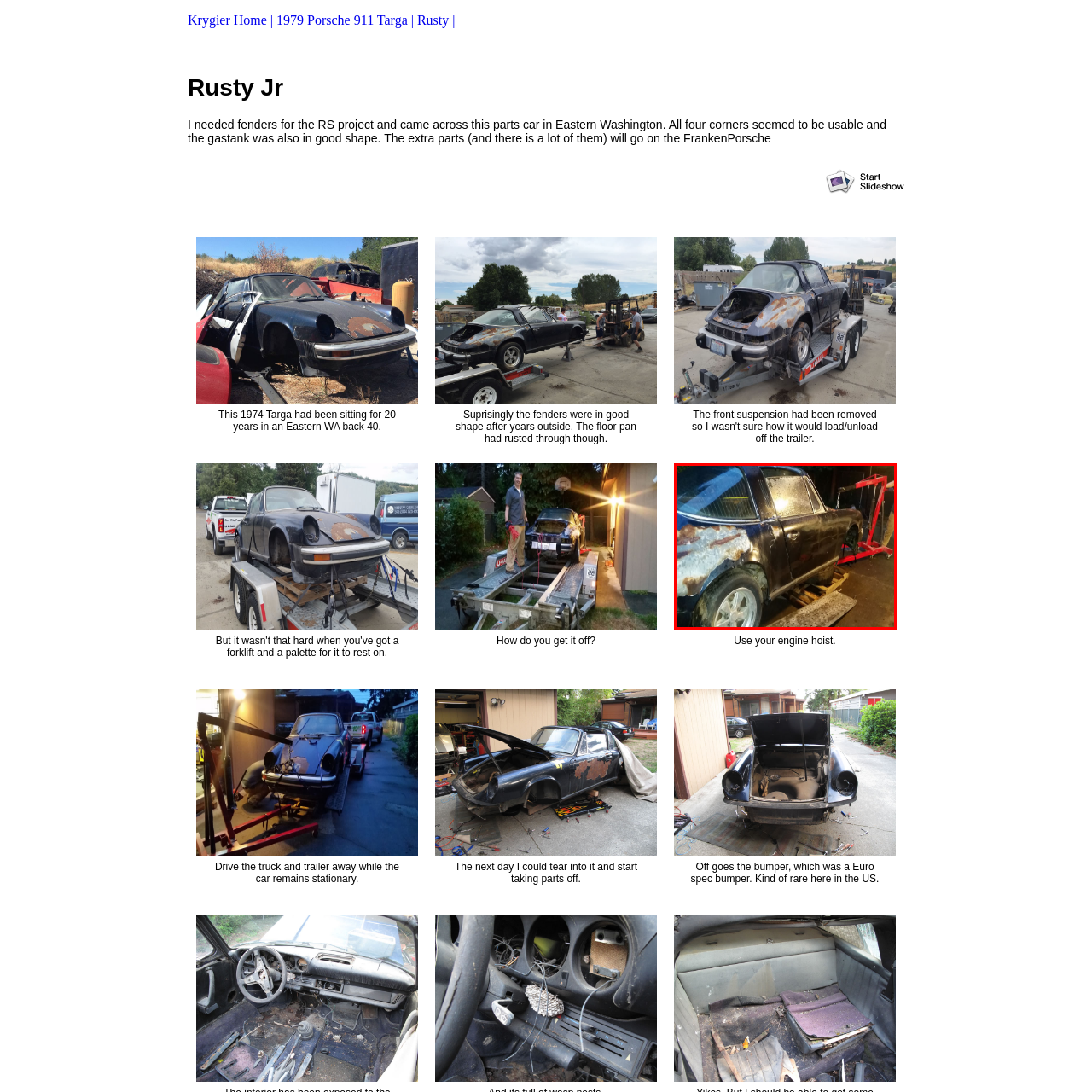Check the image marked by the red frame and reply to the question using one word or phrase:
What is the purpose of the red engine hoist?

Ongoing work